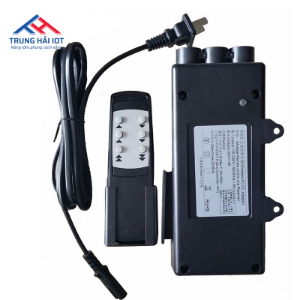Provide an in-depth description of the image you see.

The image showcases an electrical device, prominently featuring a control box and a remote control. The control box, rectangular in shape, is equipped with connection ports on one side, suggesting its role in managing electrical inputs or outputs for an application such as automation systems. Next to it lies a user-friendly remote control, which is designed with several buttons that likely allow for various operations including up, down, and possibly directional controls. The setup seems to be suitable for remote management of machinery or automation devices, and both components are connected by a cable, indicating they operate as a cohesive system. The top left corner includes the logo of “TRUNG HẢI IOT,” hinting at the brand's affiliation with internet of things (IoT) technologies. This device represents a modern solution for efficient control and automation in various applications.